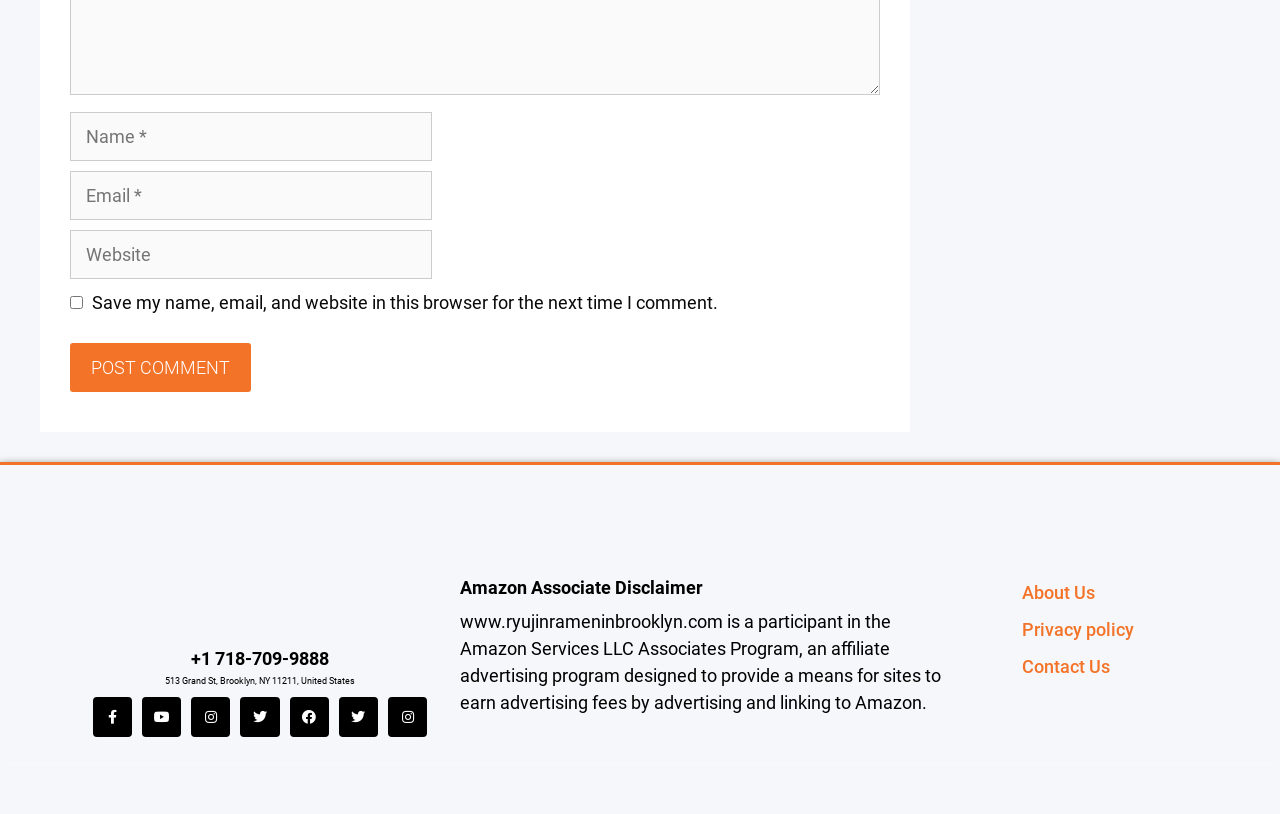Find the bounding box coordinates of the area that needs to be clicked in order to achieve the following instruction: "Enter your name". The coordinates should be specified as four float numbers between 0 and 1, i.e., [left, top, right, bottom].

[0.055, 0.138, 0.338, 0.198]